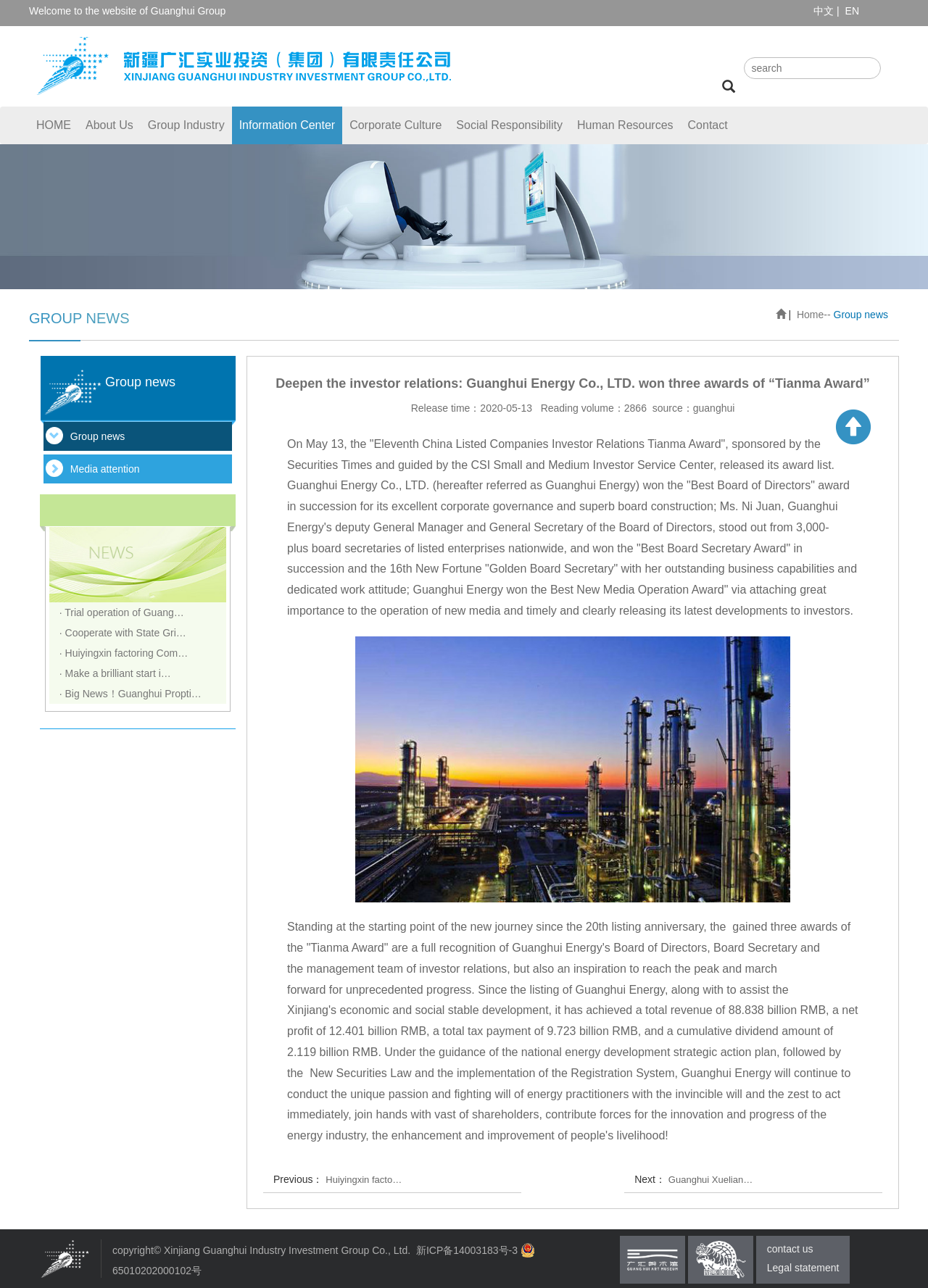Please identify the bounding box coordinates of the element's region that needs to be clicked to fulfill the following instruction: "Search for news". The bounding box coordinates should consist of four float numbers between 0 and 1, i.e., [left, top, right, bottom].

[0.801, 0.044, 0.949, 0.061]